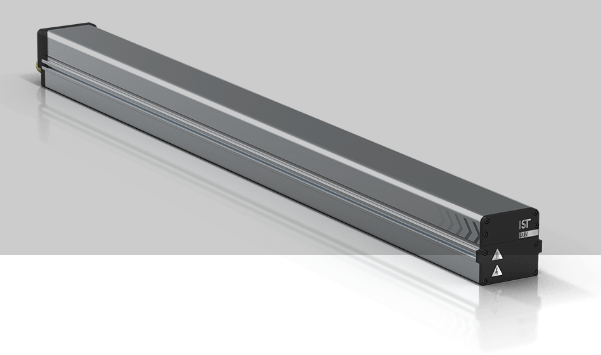What type of technologies does the system support?
Using the image provided, answer with just one word or phrase.

UV curing